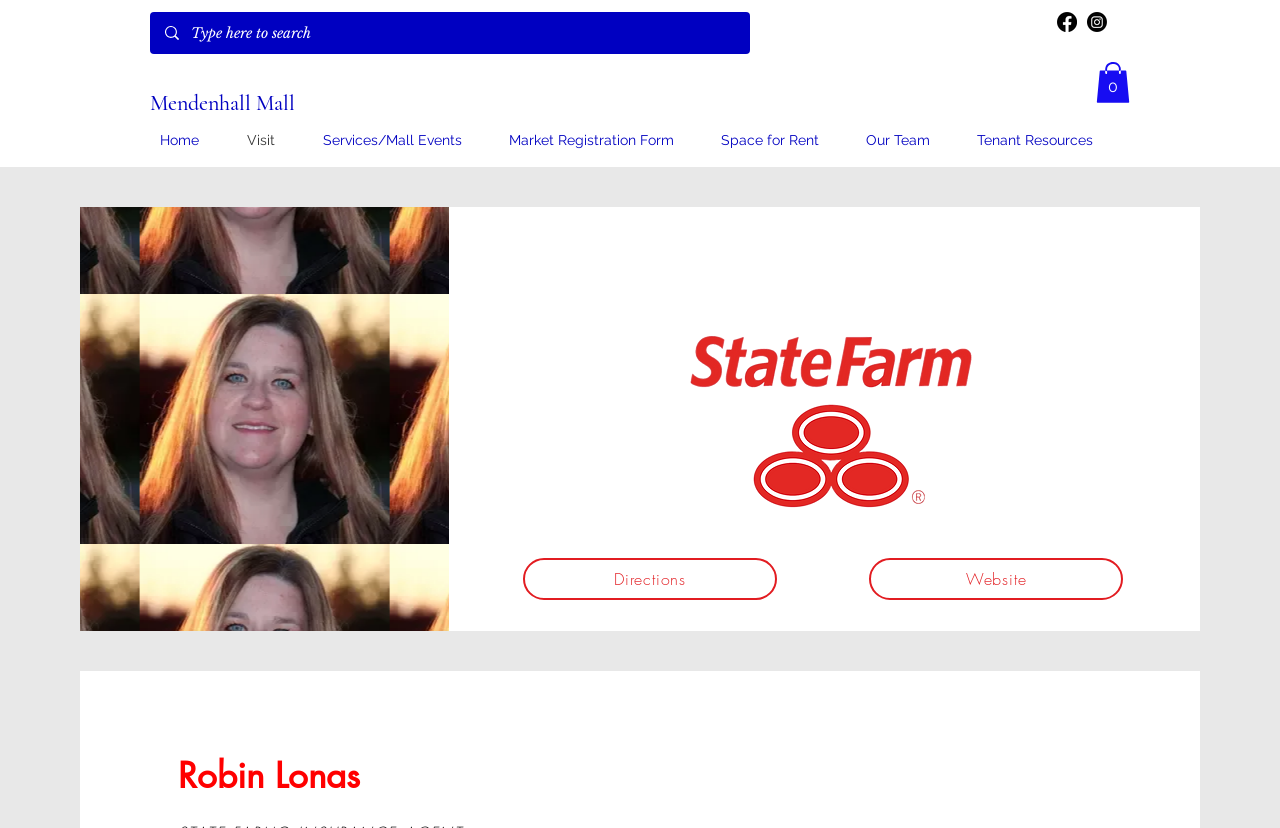Find the bounding box coordinates for the element described here: "Myanmar & Laos 2017".

None